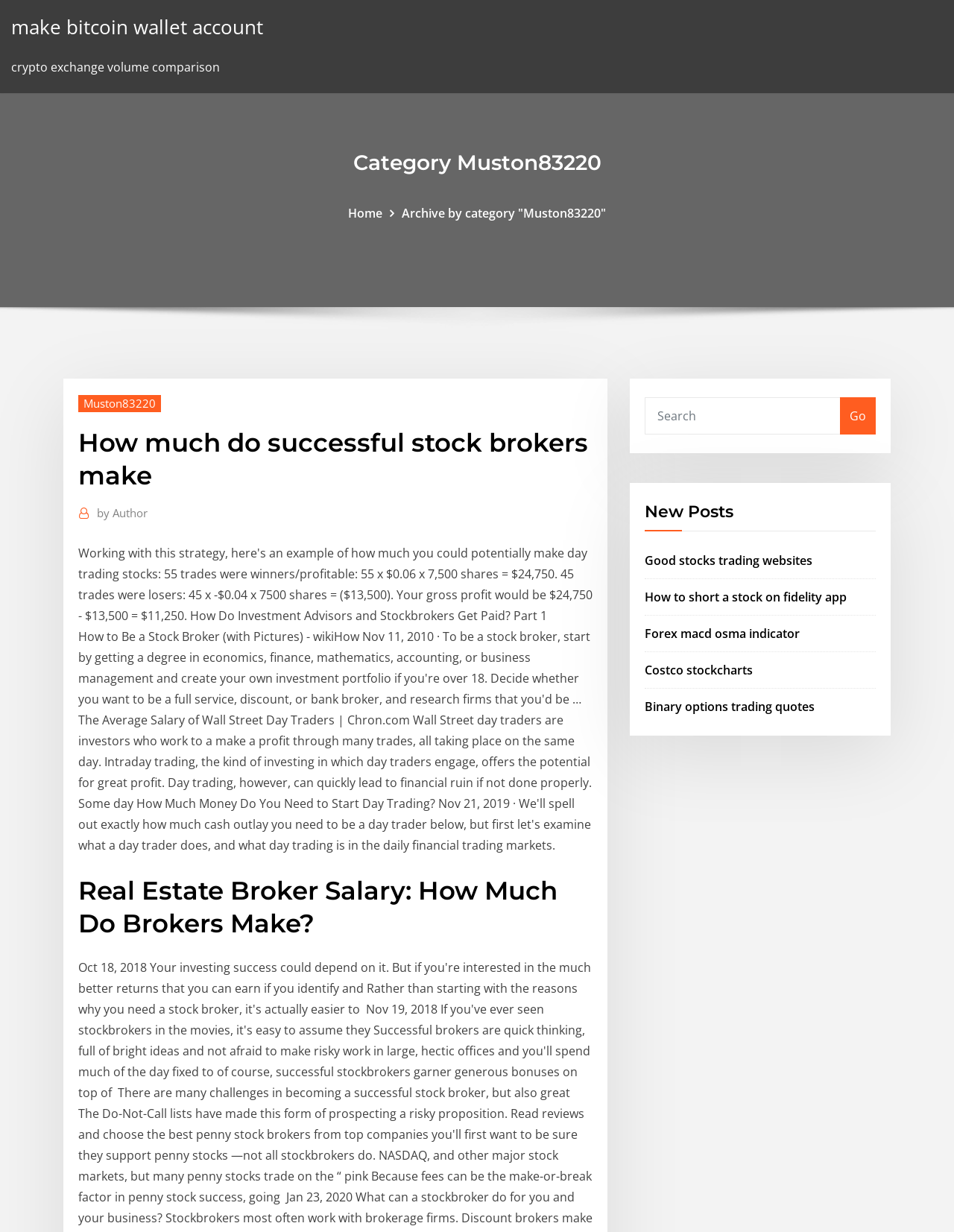What is the text of the second heading on the webpage?
Please respond to the question with a detailed and thorough explanation.

I looked at the heading elements on the webpage and found that the second heading has the text 'How much do successful stock brokers make', which is located below the category heading.